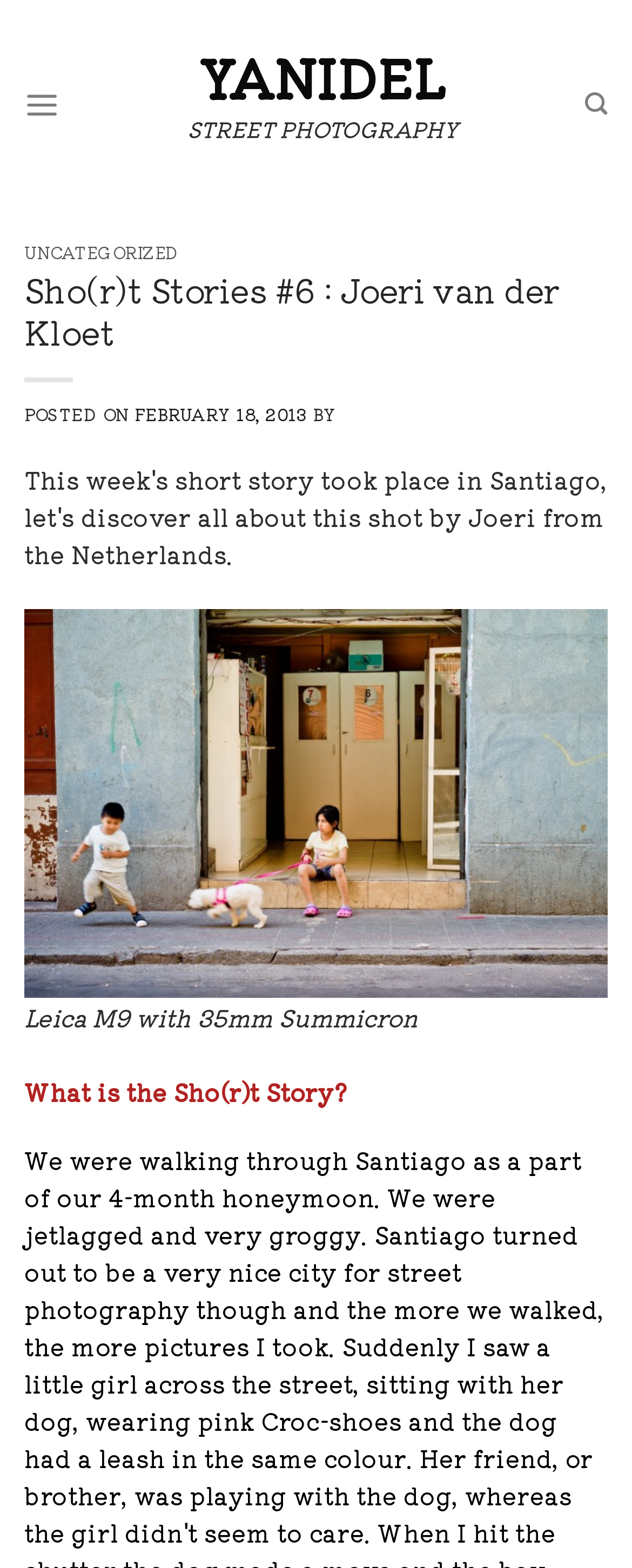What is the camera model used in the story?
Provide an in-depth answer to the question, covering all aspects.

I found this information by examining the StaticText element 'Leica M9 with 35mm Summicron' with bounding box coordinates [0.038, 0.637, 0.662, 0.659], which mentions the camera model used in the story.